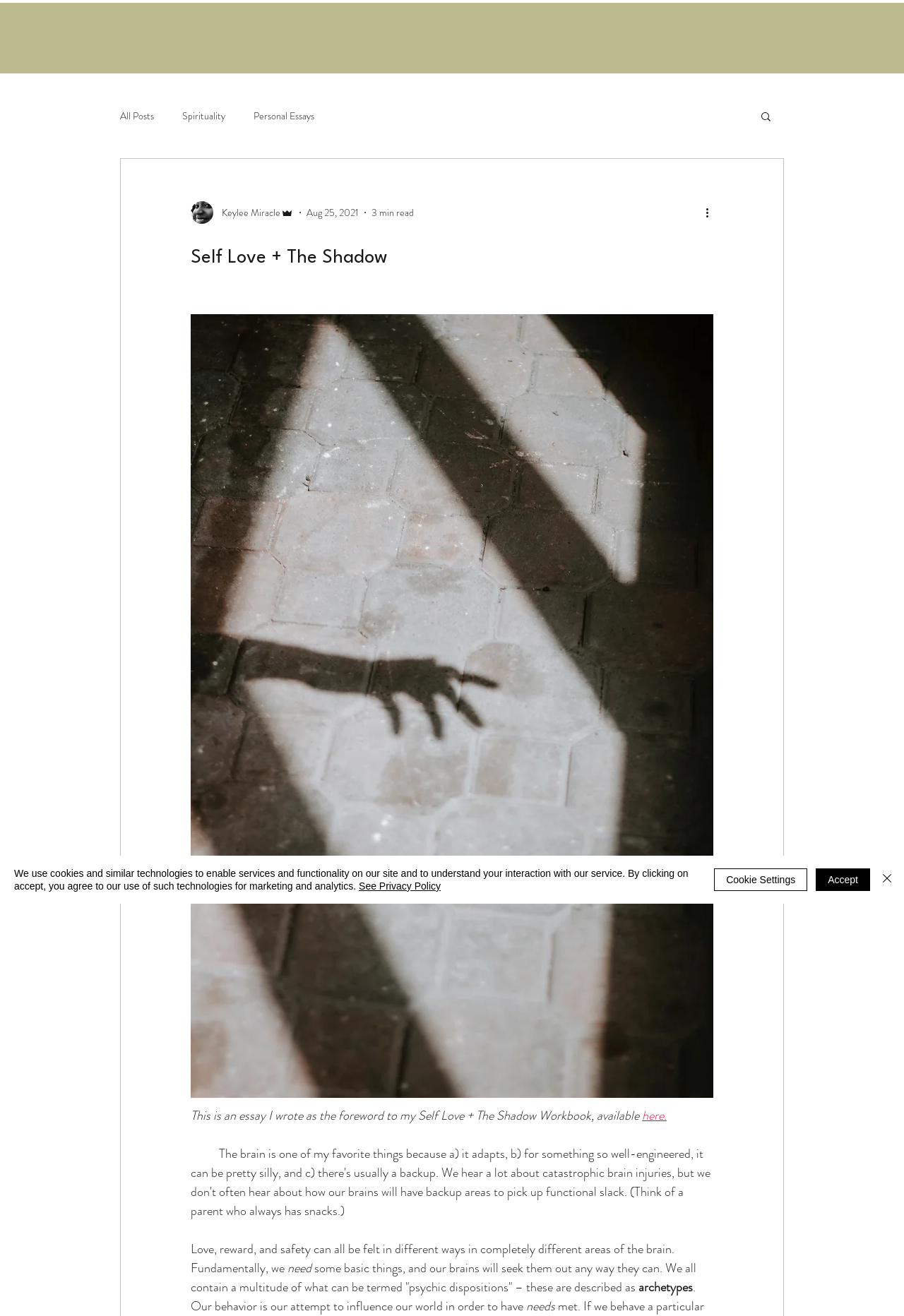How many minutes does it take to read the article?
Kindly give a detailed and elaborate answer to the question.

The time it takes to read the article is mentioned below the author's name and picture. The text '3 min read' indicates that it takes 3 minutes to read the article.